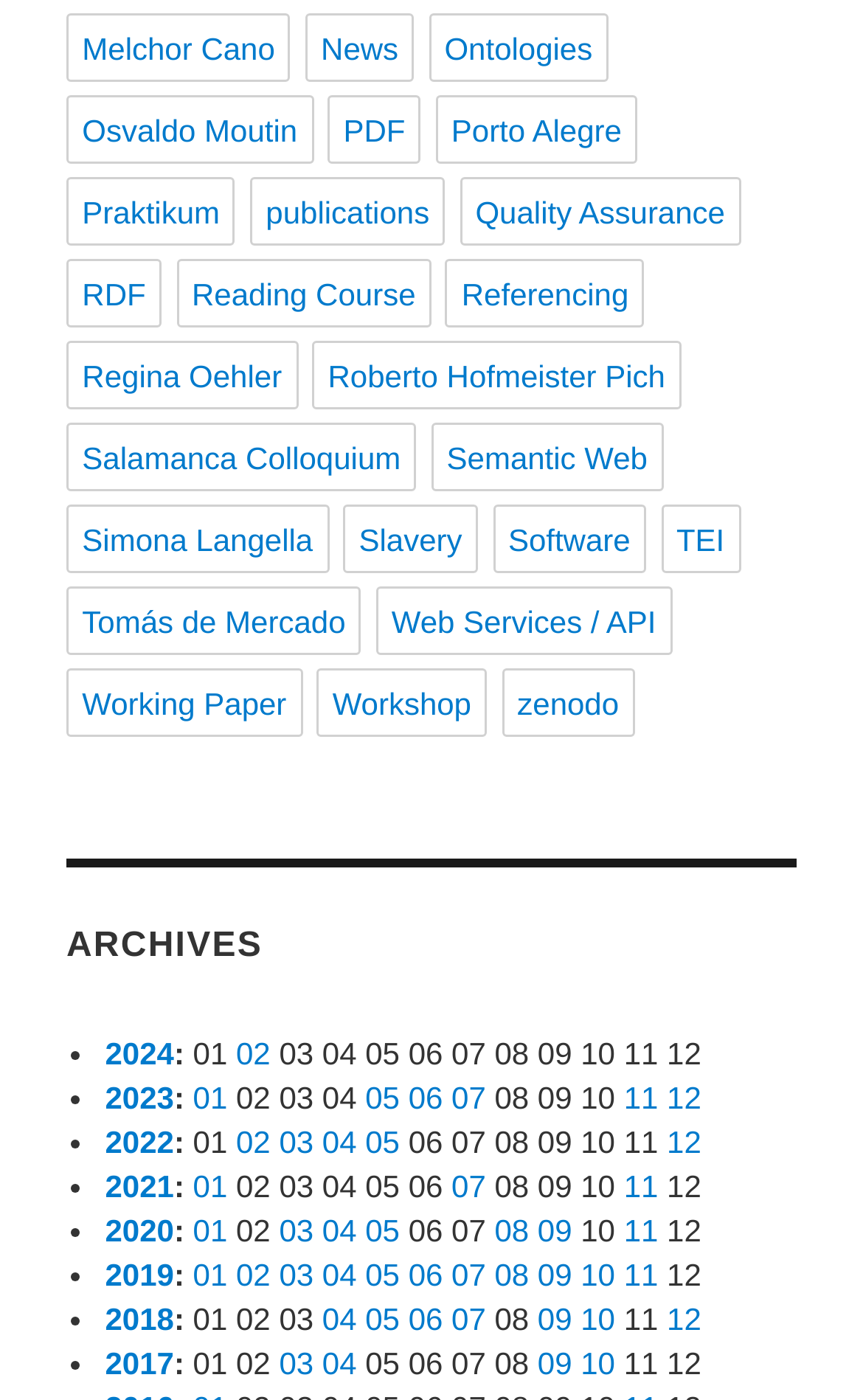Determine the bounding box coordinates of the section to be clicked to follow the instruction: "Click on the 'Semantic Web' link". The coordinates should be given as four float numbers between 0 and 1, formatted as [left, top, right, bottom].

[0.499, 0.302, 0.769, 0.351]